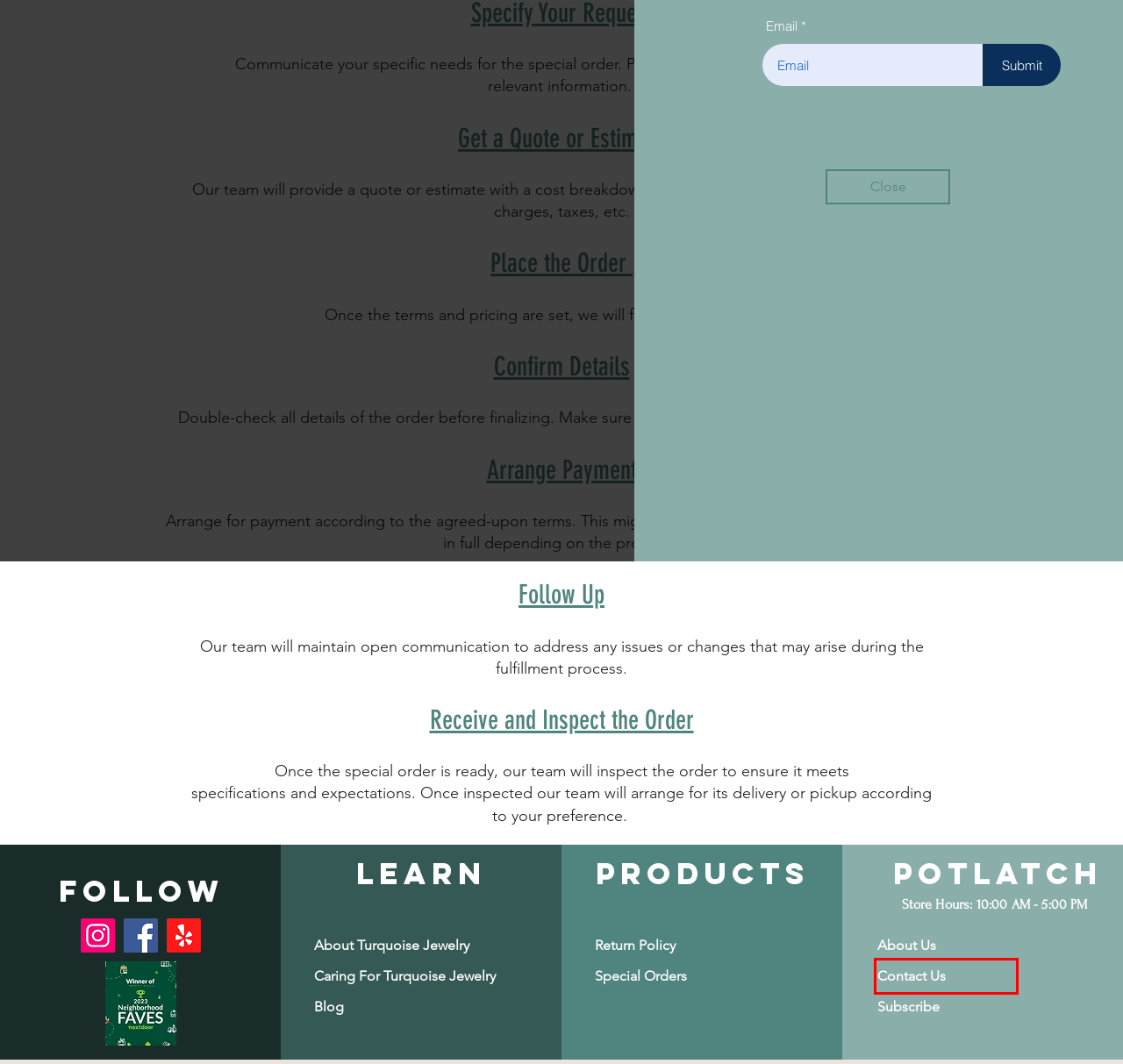Given a screenshot of a webpage with a red bounding box, please pick the webpage description that best fits the new webpage after clicking the element inside the bounding box. Here are the candidates:
A. Return Policy | The Potlatch
B. The Potlatch |  Jewelry, Home Decor, Gift Shop | Lake Tahoe, Nevada
C. Mountain and Desert Home Decor | The Potlatch
D. Blog | The Potlatch
E. Caring For Your Turquoise  | The Potlatch
F. GET IN TOUCH WITH US | The Potlatch
G. HIGH QUALITY BATH & BODY PRODUCTS | The Potlatch
H. About Turquoise Jewelry | The Potlatch

F